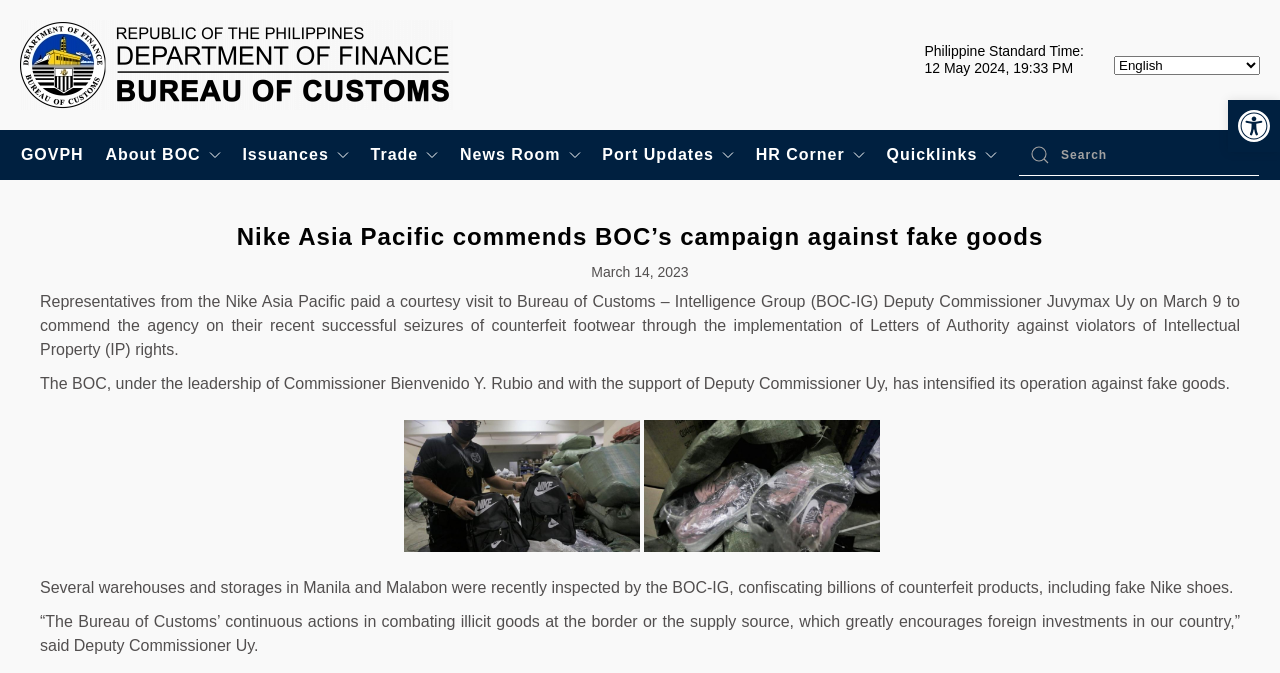Could you highlight the region that needs to be clicked to execute the instruction: "Visit Mary Fons' Facebook page"?

None